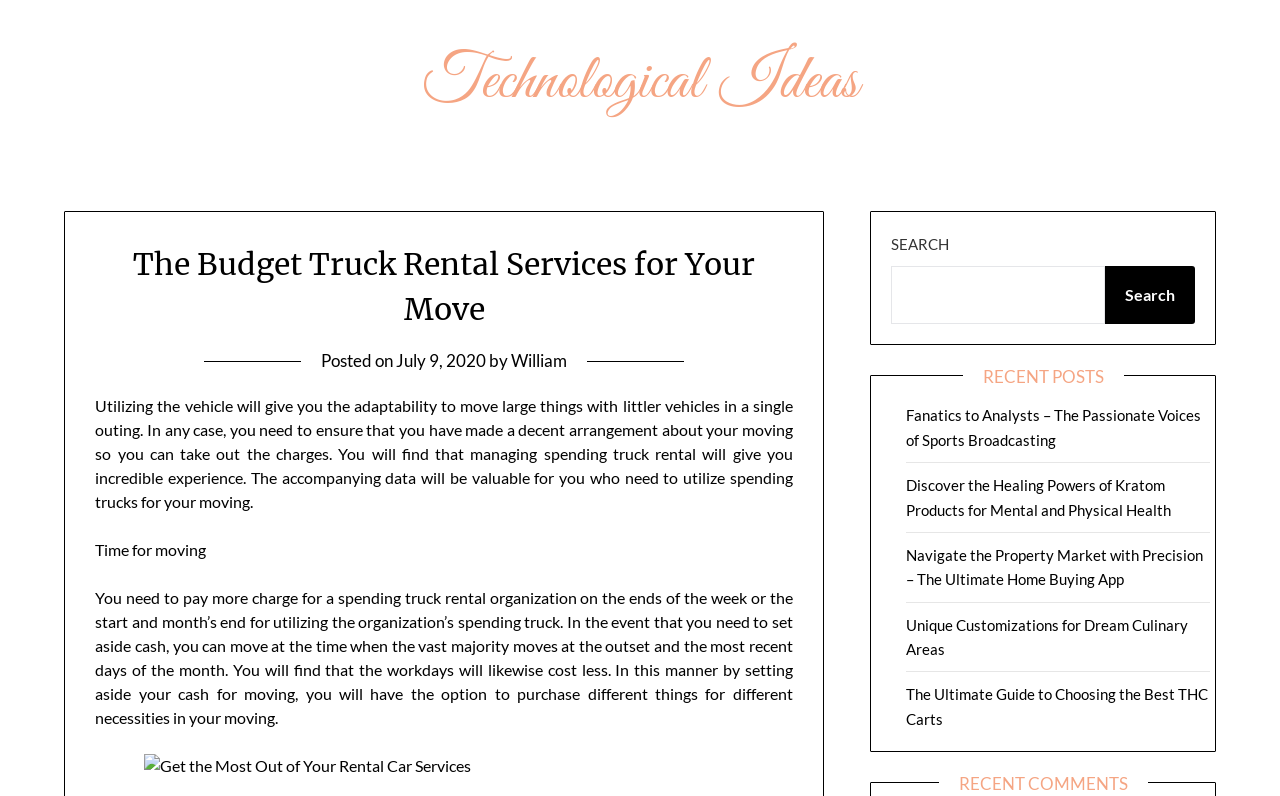What is the category of the recent posts?
Observe the image and answer the question with a one-word or short phrase response.

Various topics